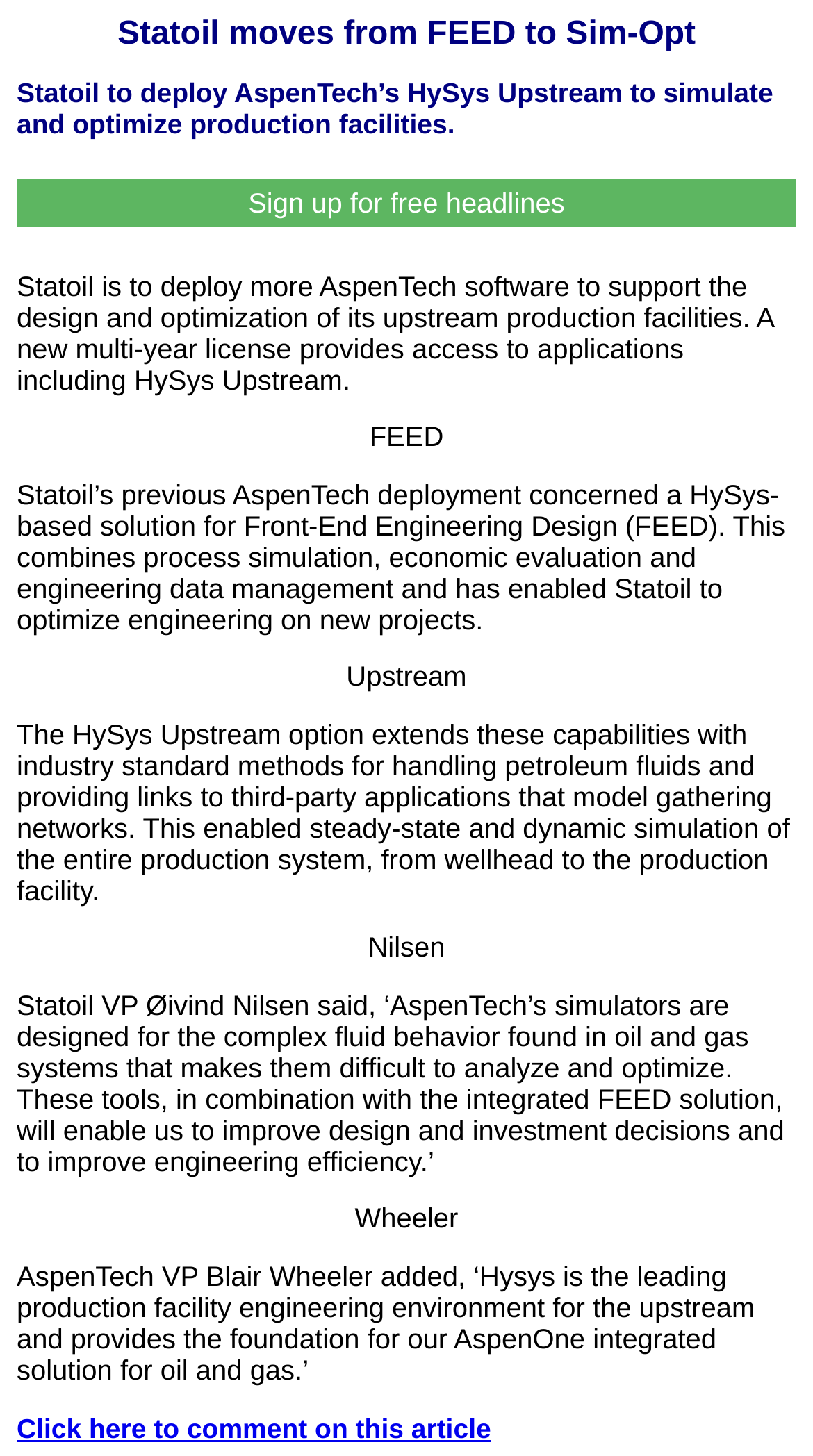Using the information from the screenshot, answer the following question thoroughly:
What is the relationship between HySys and AspenOne?

According to the webpage, HySys is the leading production facility engineering environment for the upstream and provides the foundation for AspenOne integrated solution for oil and gas, as stated by AspenTech VP Blair Wheeler.